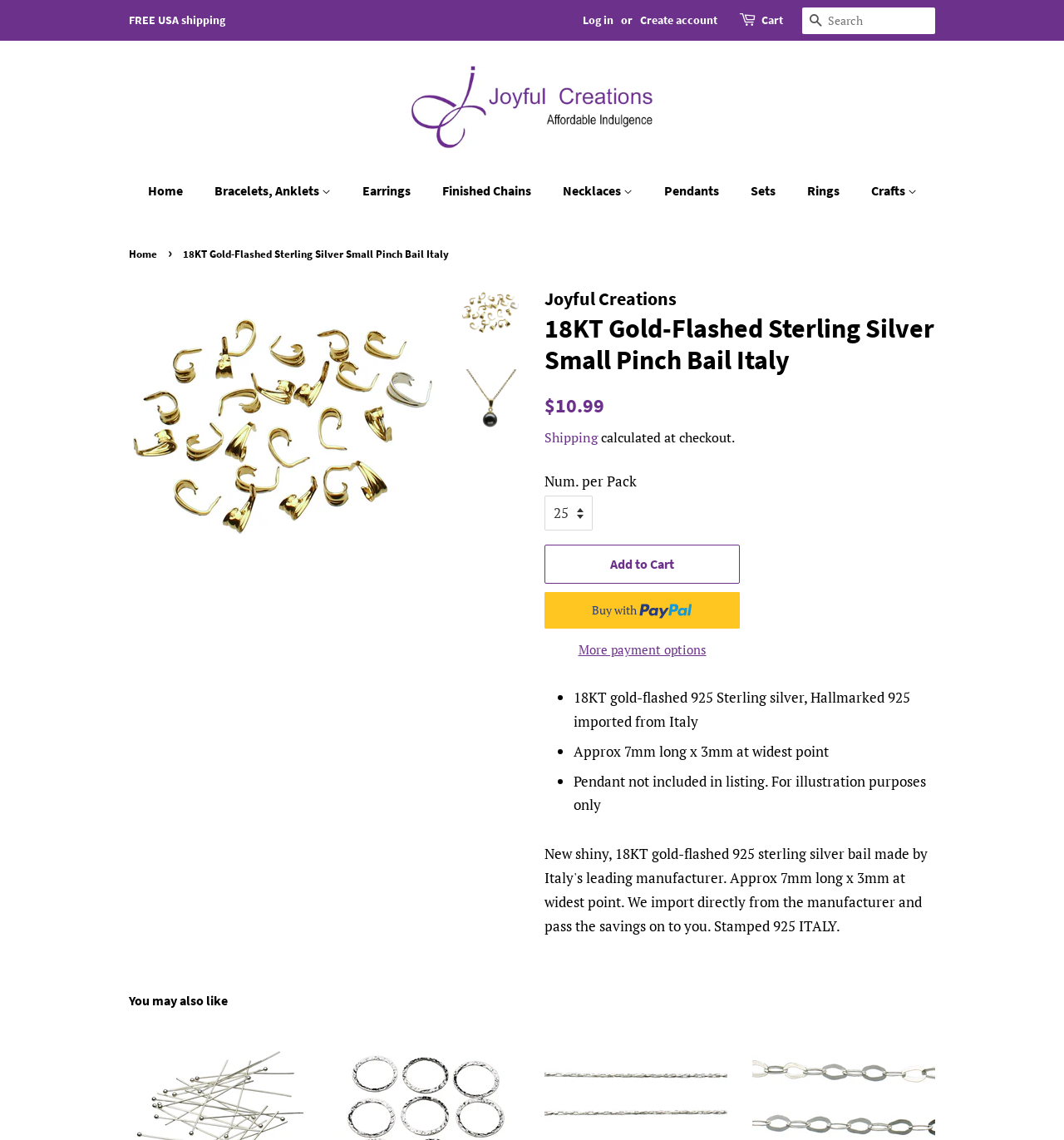Please provide a detailed answer to the question below by examining the image:
How long is the product?

I found this answer by looking at the product description, which mentions 'Approx 7mm long x 3mm at widest point'.